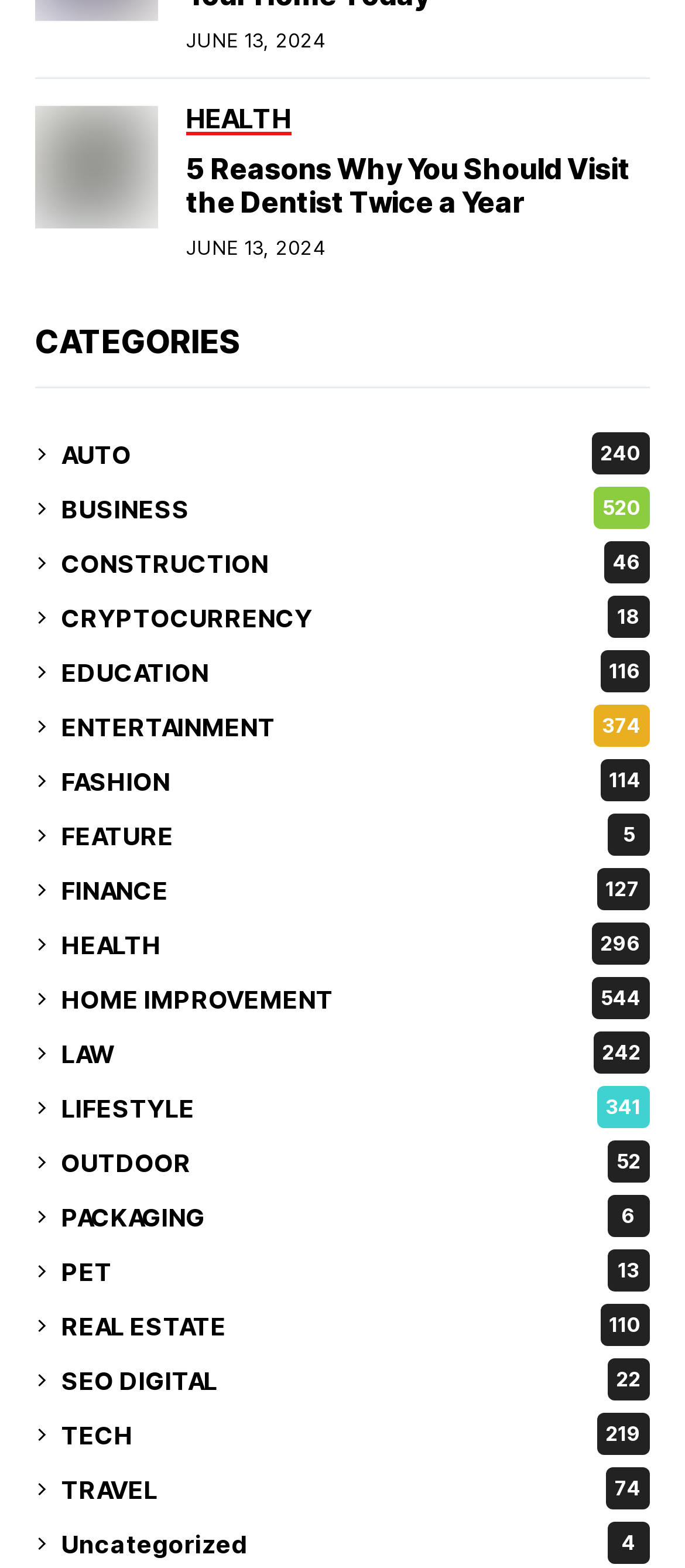Provide a brief response in the form of a single word or phrase:
What is the date of the article?

JUNE 13, 2024